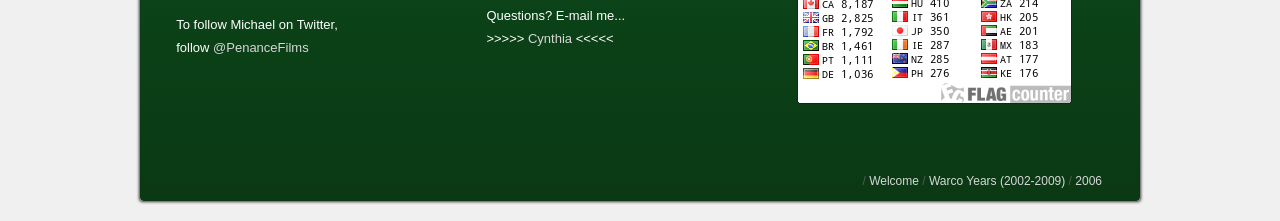Identify the bounding box of the UI element that matches this description: "Warco Years (2002-2009)".

[0.726, 0.787, 0.832, 0.851]